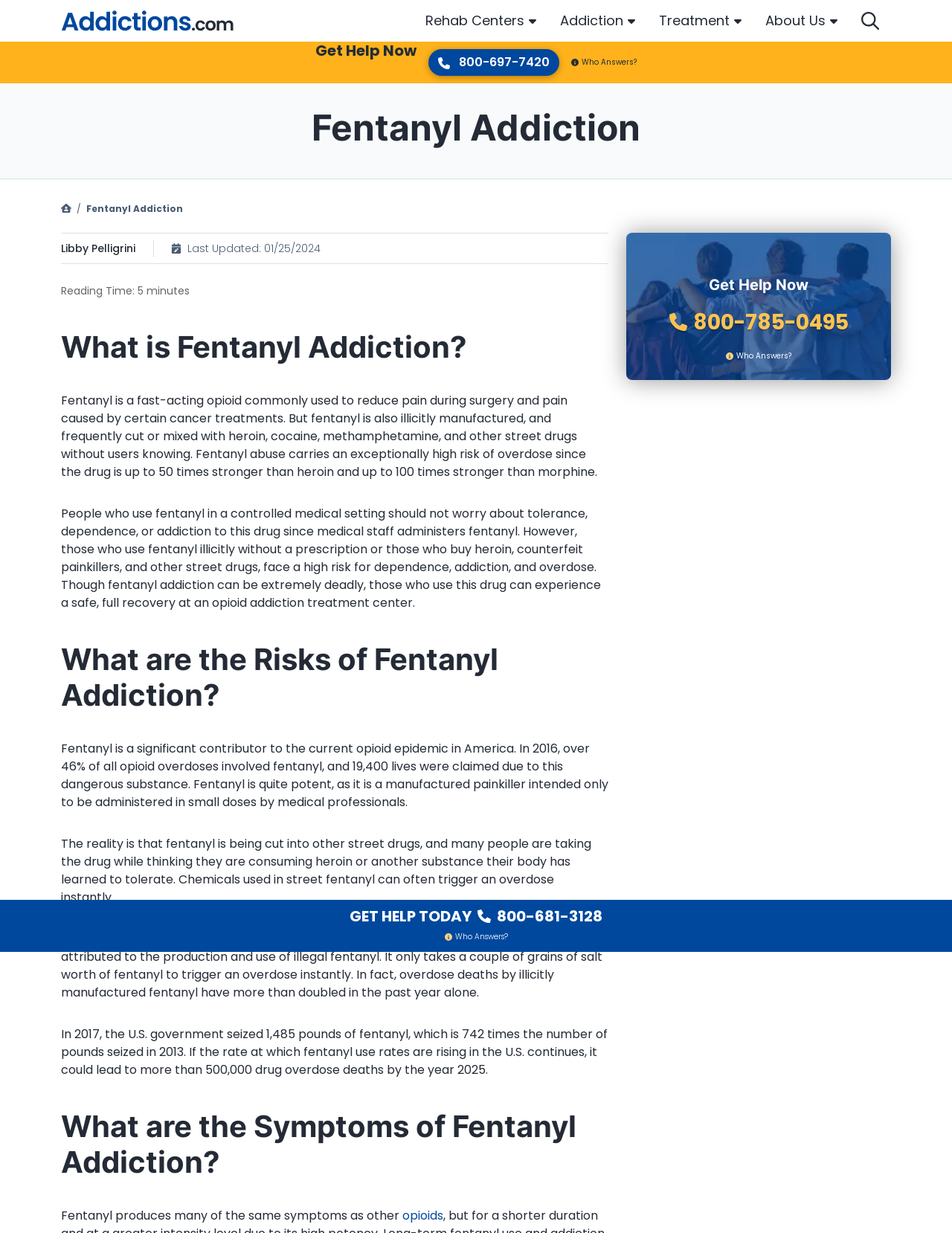Provide an in-depth caption for the elements present on the webpage.

This webpage is about Fentanyl addiction, its signs, symptoms, treatment, and recovery. At the top, there is a logo of Addictions.com, followed by a navigation menu with links to "Rehab Centers", "Addiction", "Treatment", and "About Us". On the right side of the navigation menu, there is a search bar with a search icon.

Below the navigation menu, there is a prominent call-to-action button "Get Help Now" with a phone icon and a phone number. Next to it, there is an information icon with the text "Who Answers?".

The main content of the webpage is divided into sections, each with a heading. The first section is about what Fentanyl addiction is, describing it as a fast-acting opioid that can be extremely deadly. The text explains that people who use Fentanyl in a controlled medical setting should not worry about addiction, but those who use it illicitly face a high risk of dependence, addiction, and overdose.

The next section discusses the risks of Fentanyl addiction, stating that it is a significant contributor to the current opioid epidemic in America. The text provides statistics on overdose deaths and the rise of synthetic opioids.

The following section is about the symptoms of Fentanyl addiction, which are similar to those of other opioids.

Throughout the webpage, there are multiple calls-to-action, including "Get Help Now" buttons with phone numbers and phone icons, as well as information icons with the text "Who Answers?".